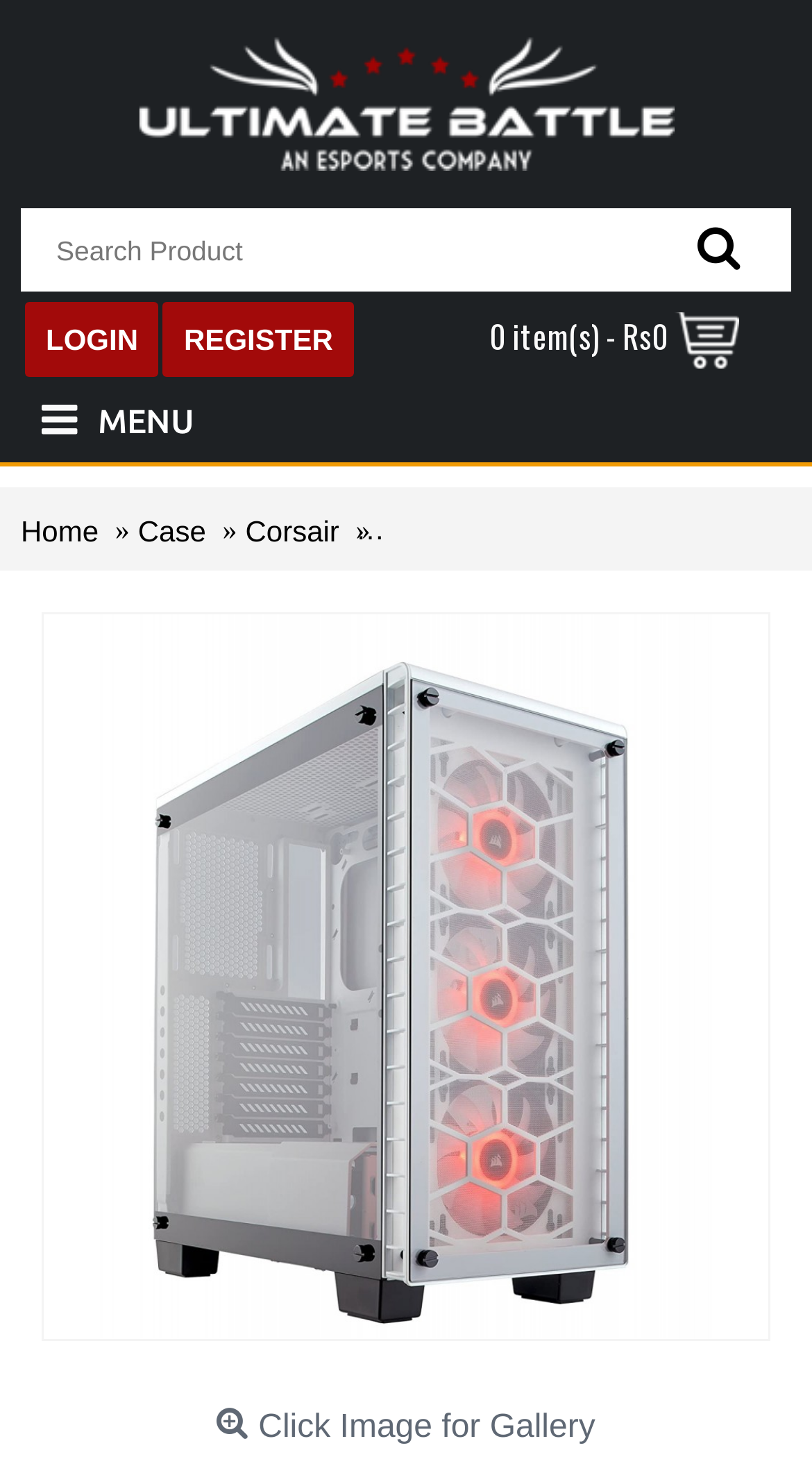Extract the bounding box for the UI element that matches this description: "0 item(s) - Rs0".

[0.538, 0.212, 0.974, 0.268]